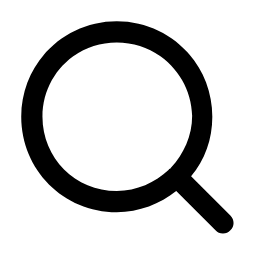Use a single word or phrase to answer the following:
What is the purpose of the magnifying glass icon in the context of a webpage or application?

To initiate search actions